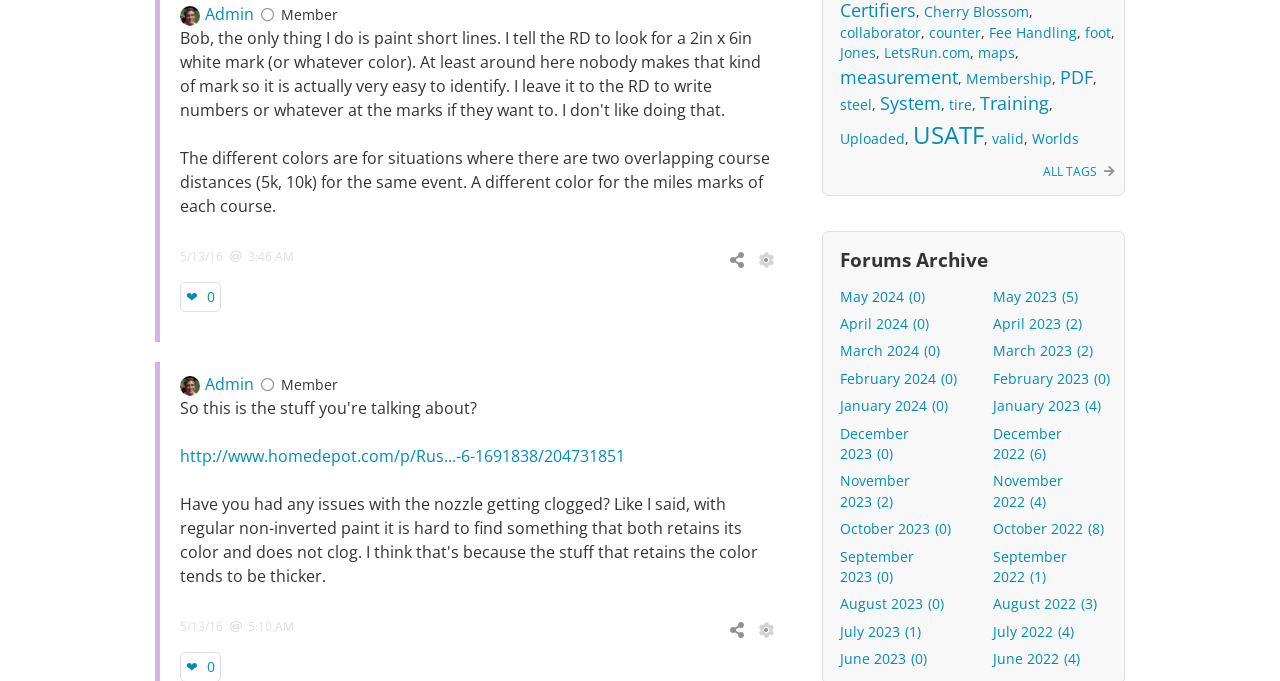Please identify the bounding box coordinates of the element's region that I should click in order to complete the following instruction: "Share the post from 5/13/16:46 AM". The bounding box coordinates consist of four float numbers between 0 and 1, i.e., [left, top, right, bottom].

[0.568, 0.366, 0.583, 0.398]